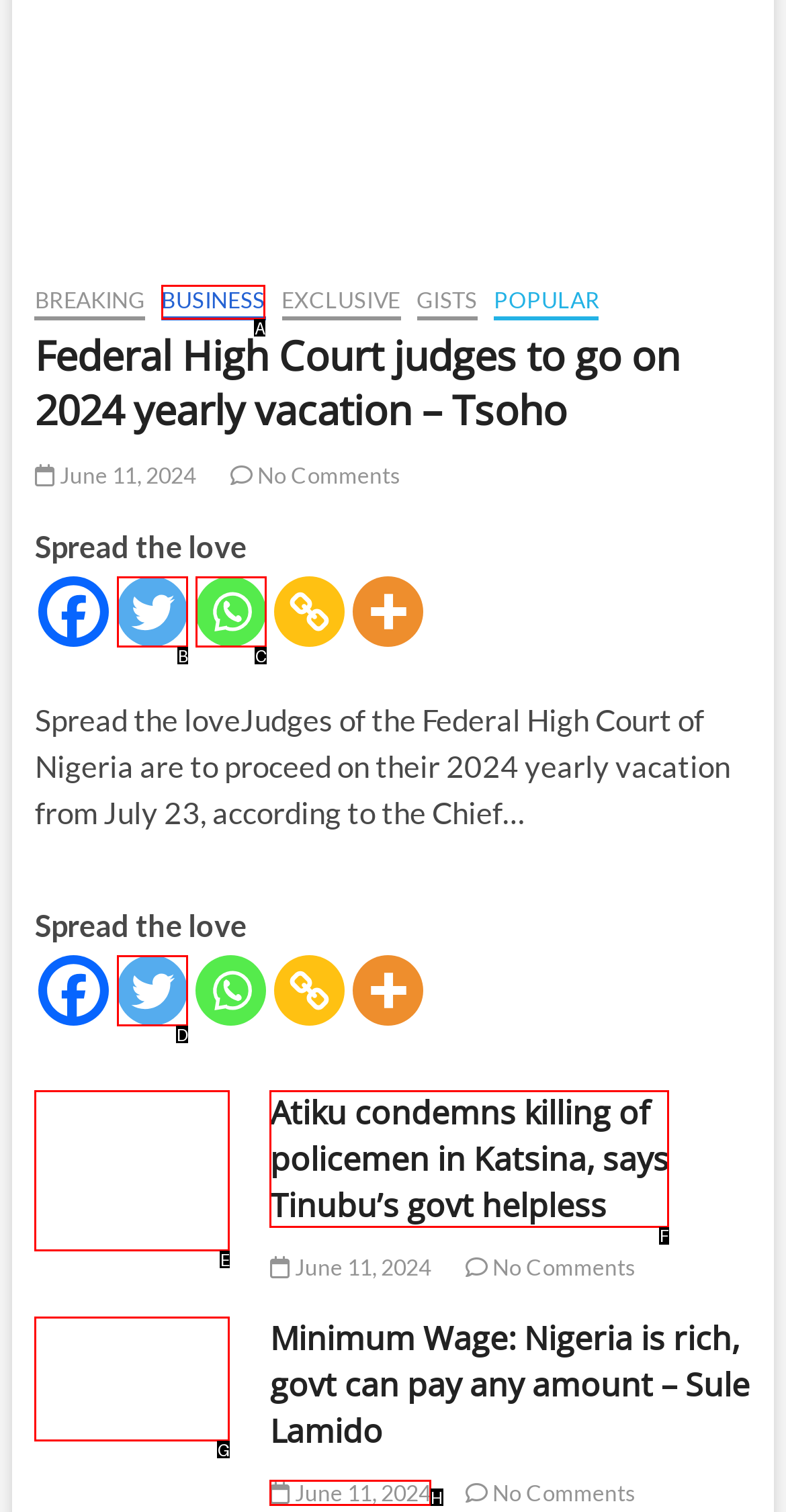Choose the letter of the option you need to click to Check the date of the article about Minimum Wage. Answer with the letter only.

H